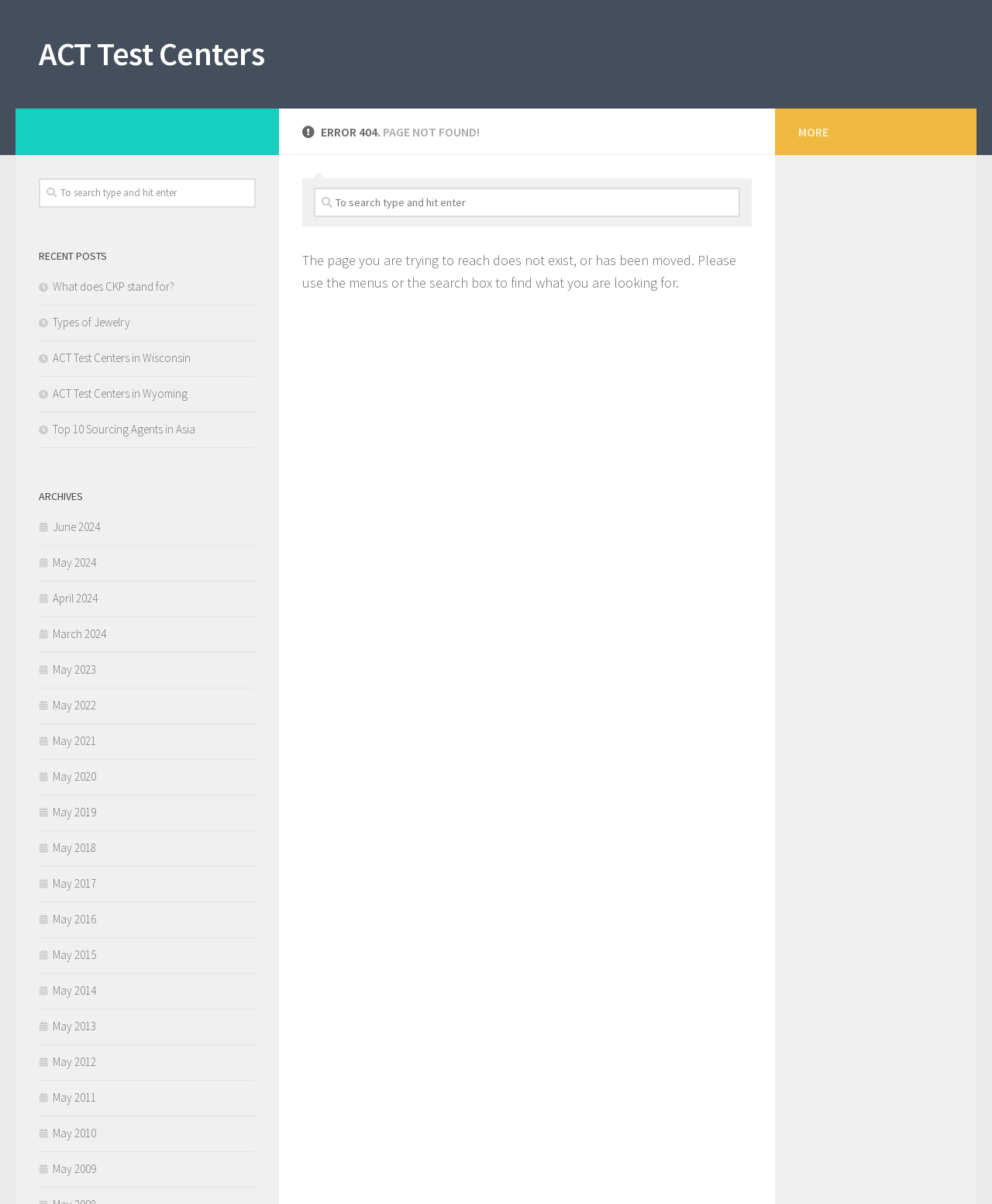What is the purpose of the search box?
Using the visual information, answer the question in a single word or phrase.

To find what you are looking for